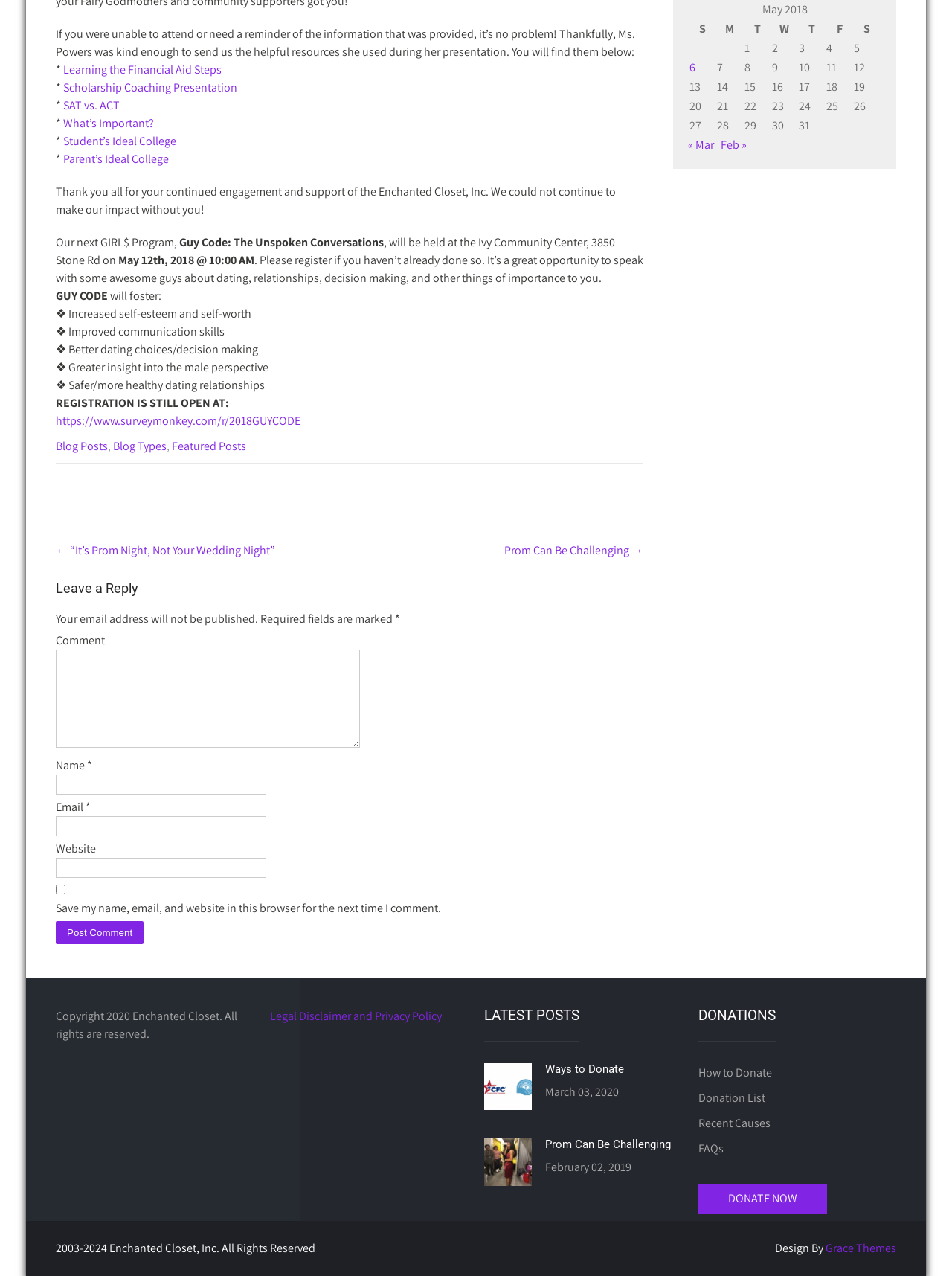Identify the bounding box coordinates of the element to click to follow this instruction: 'Visit the Welcome page'. Ensure the coordinates are four float values between 0 and 1, provided as [left, top, right, bottom].

None